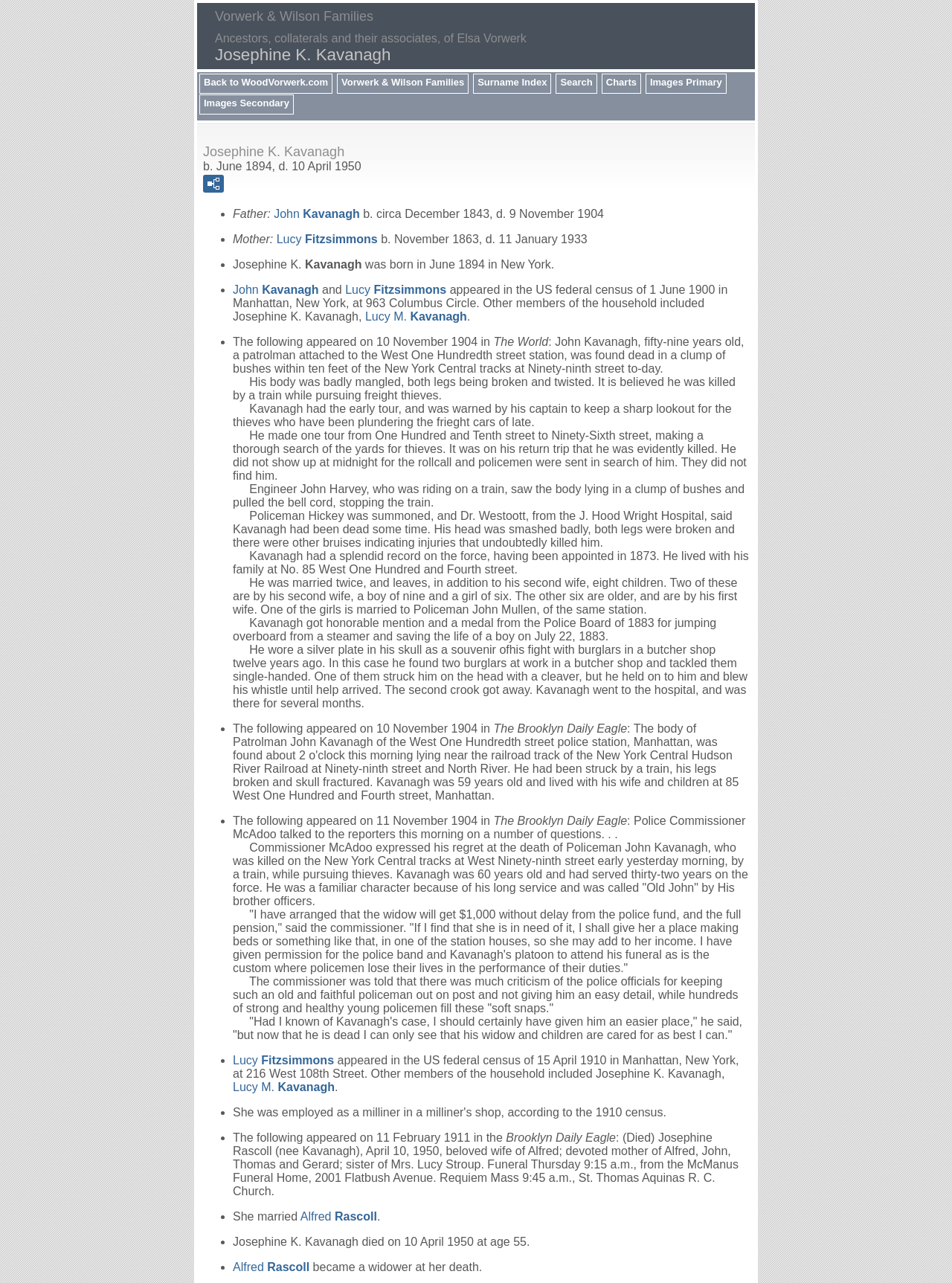From the webpage screenshot, predict the bounding box of the UI element that matches this description: "Lucy M. Kavanagh".

[0.384, 0.241, 0.491, 0.251]